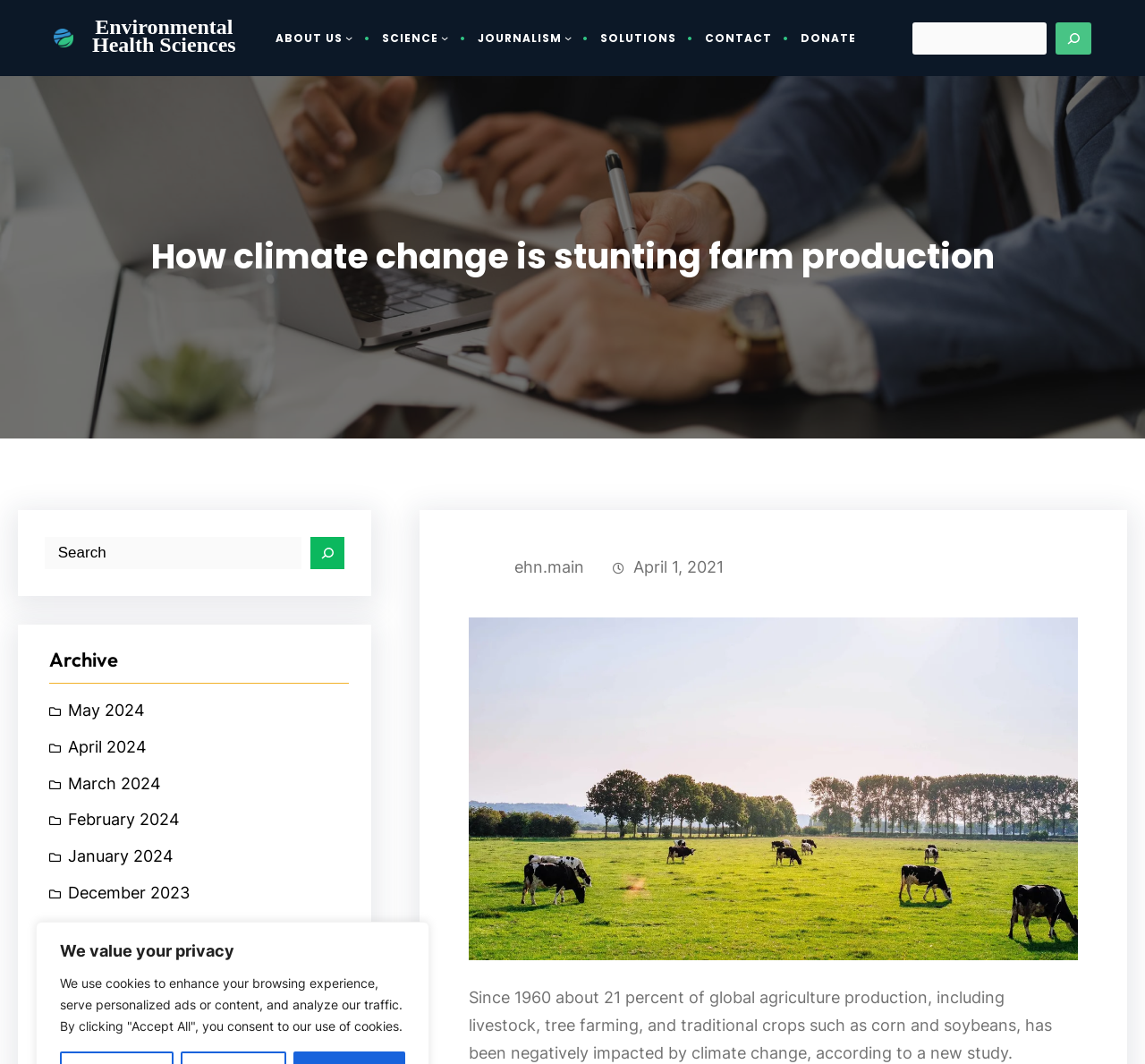Specify the bounding box coordinates of the area that needs to be clicked to achieve the following instruction: "View the archive for May 2024".

[0.043, 0.651, 0.127, 0.685]